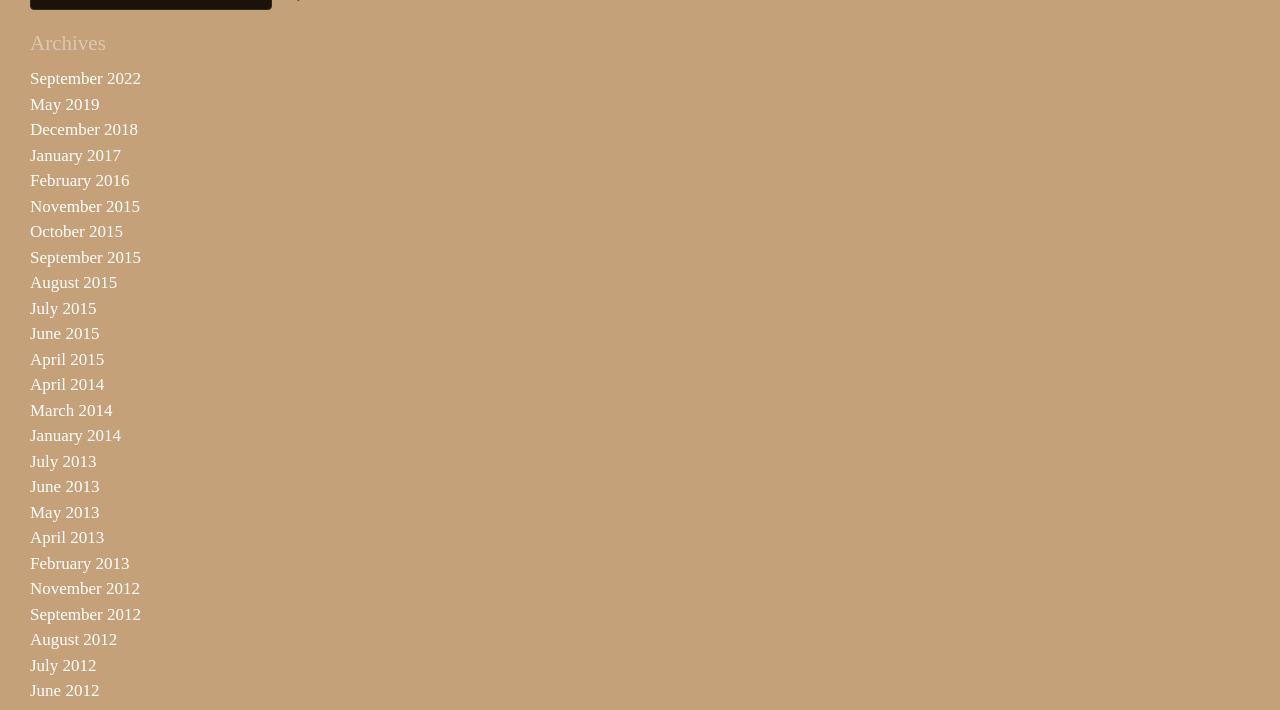Show me the bounding box coordinates of the clickable region to achieve the task as per the instruction: "access January 2017 archives".

[0.023, 0.205, 0.095, 0.232]